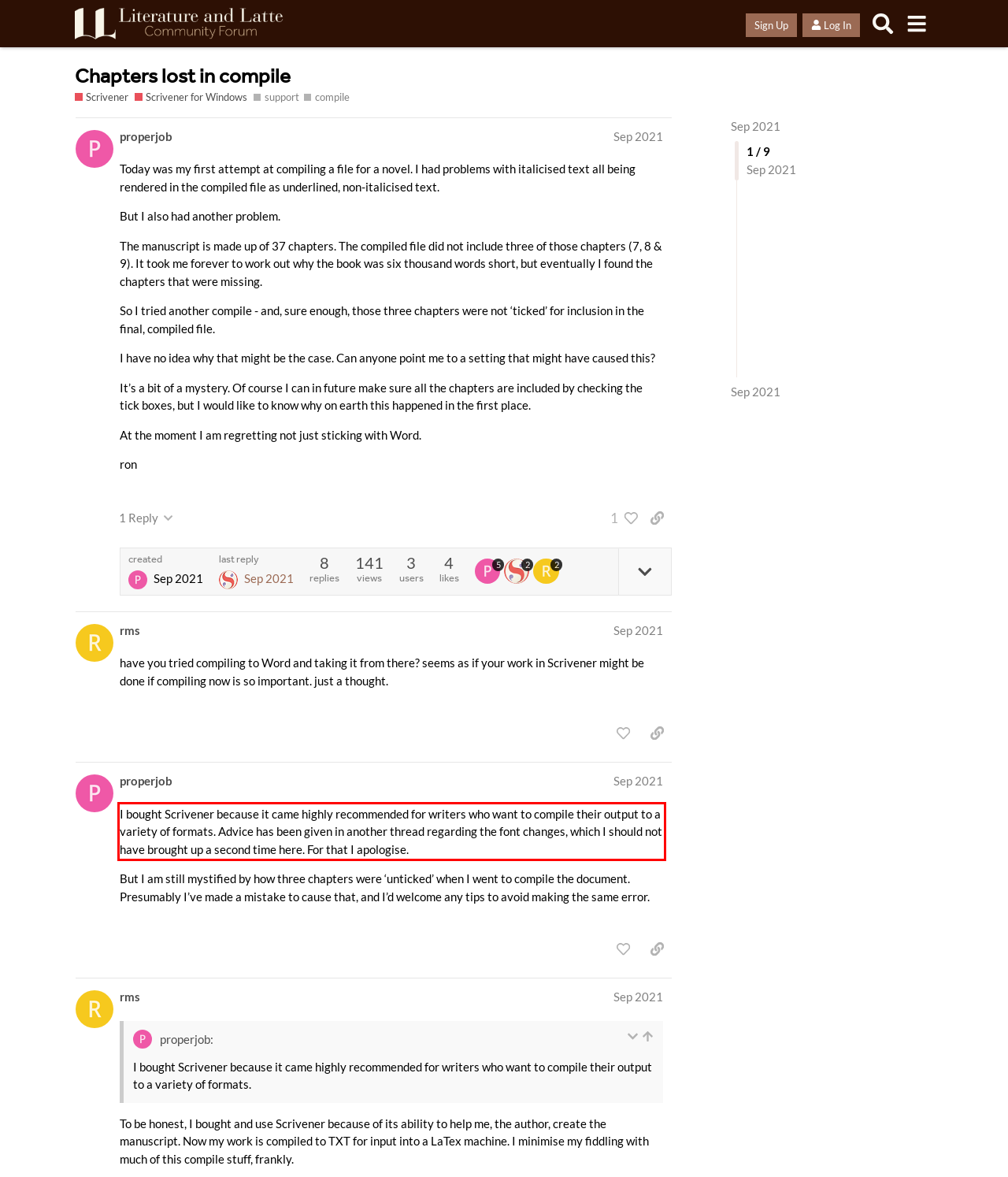Identify the text inside the red bounding box on the provided webpage screenshot by performing OCR.

I bought Scrivener because it came highly recommended for writers who want to compile their output to a variety of formats. Advice has been given in another thread regarding the font changes, which I should not have brought up a second time here. For that I apologise.